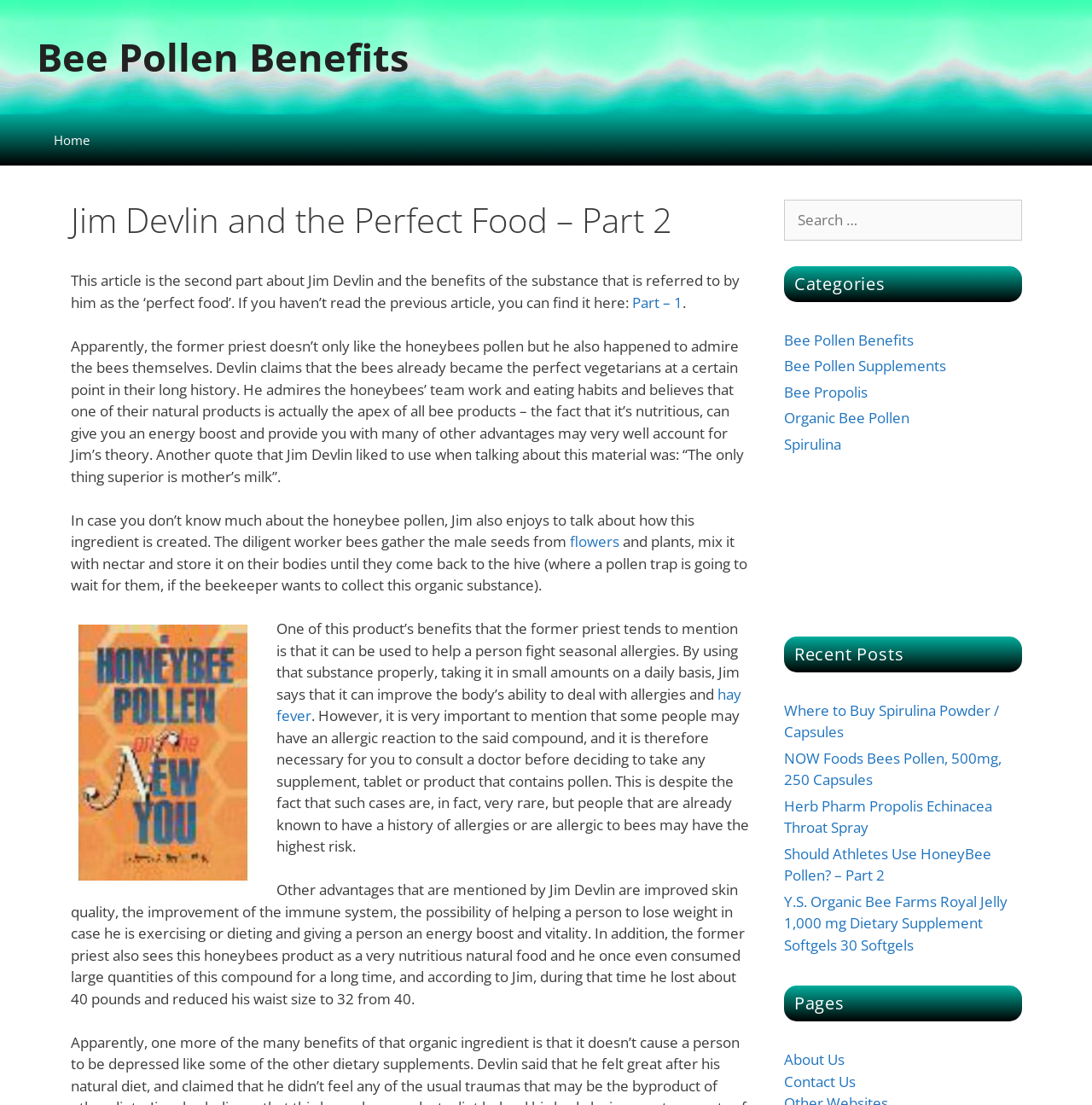Point out the bounding box coordinates of the section to click in order to follow this instruction: "View news".

None